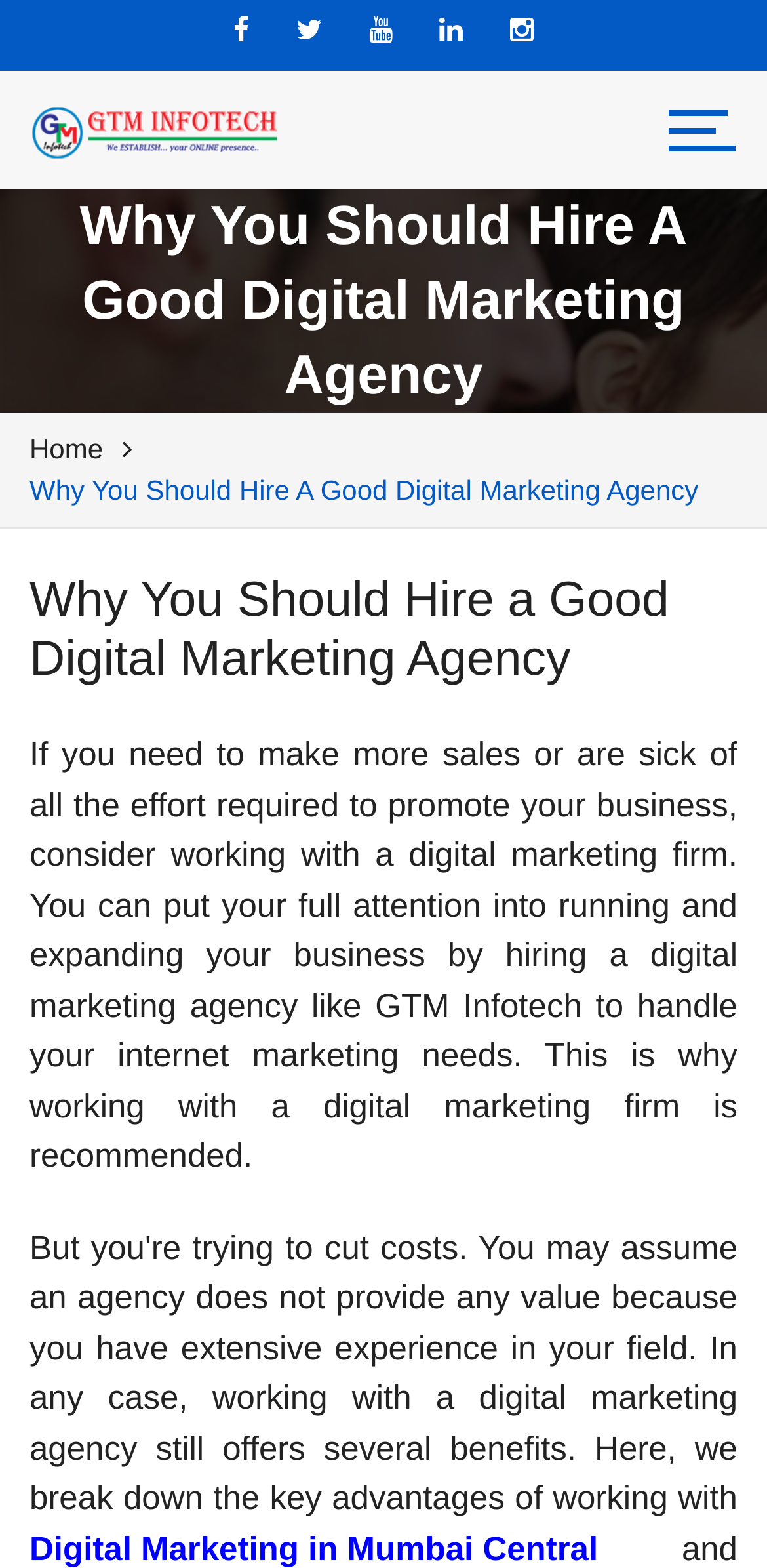Create a detailed narrative of the webpage’s visual and textual elements.

The webpage is about the importance of hiring a digital marketing agency for business growth. At the top, there are five social media links, evenly spaced and aligned horizontally, represented by icons. Below these links, there is a larger link with no text, followed by a button on the right side. 

The main content area is divided into a table layout, with a heading that reads "Why You Should Hire A Good Digital Marketing Agency" at the top. Below this heading, there is a link to the "Home" page, accompanied by an icon. 

Further down, there is another heading with the same text as the first one, "Why You Should Hire a Good Digital Marketing Agency". Below this heading, there is a block of text that explains the benefits of working with a digital marketing firm, such as increasing sales and reducing promotional efforts. The text specifically mentions GTM Infotech as a recommended digital marketing agency.